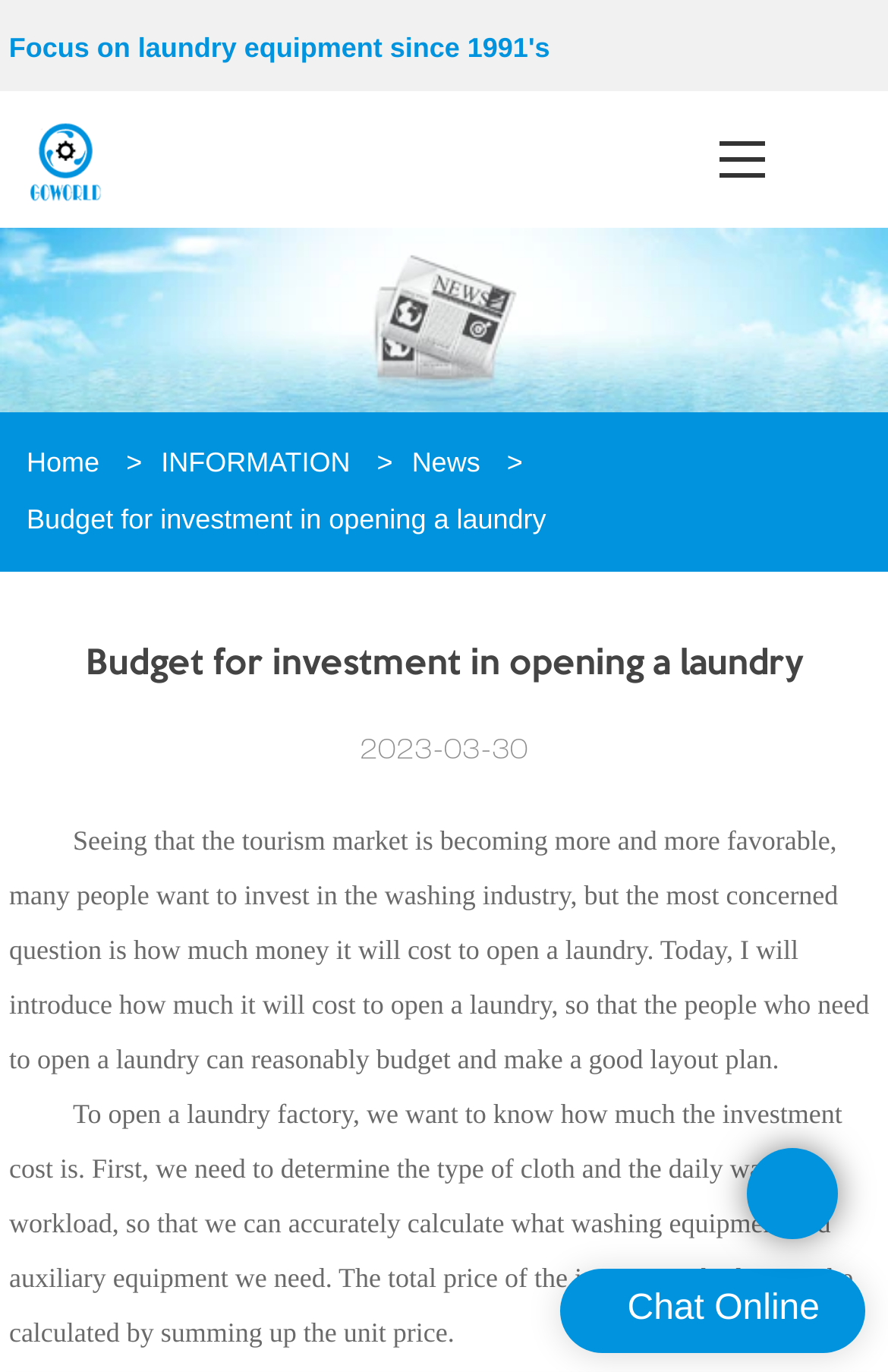Provide a brief response to the question below using one word or phrase:
What is the purpose of determining the type of cloth and daily washing workload?

To calculate investment cost